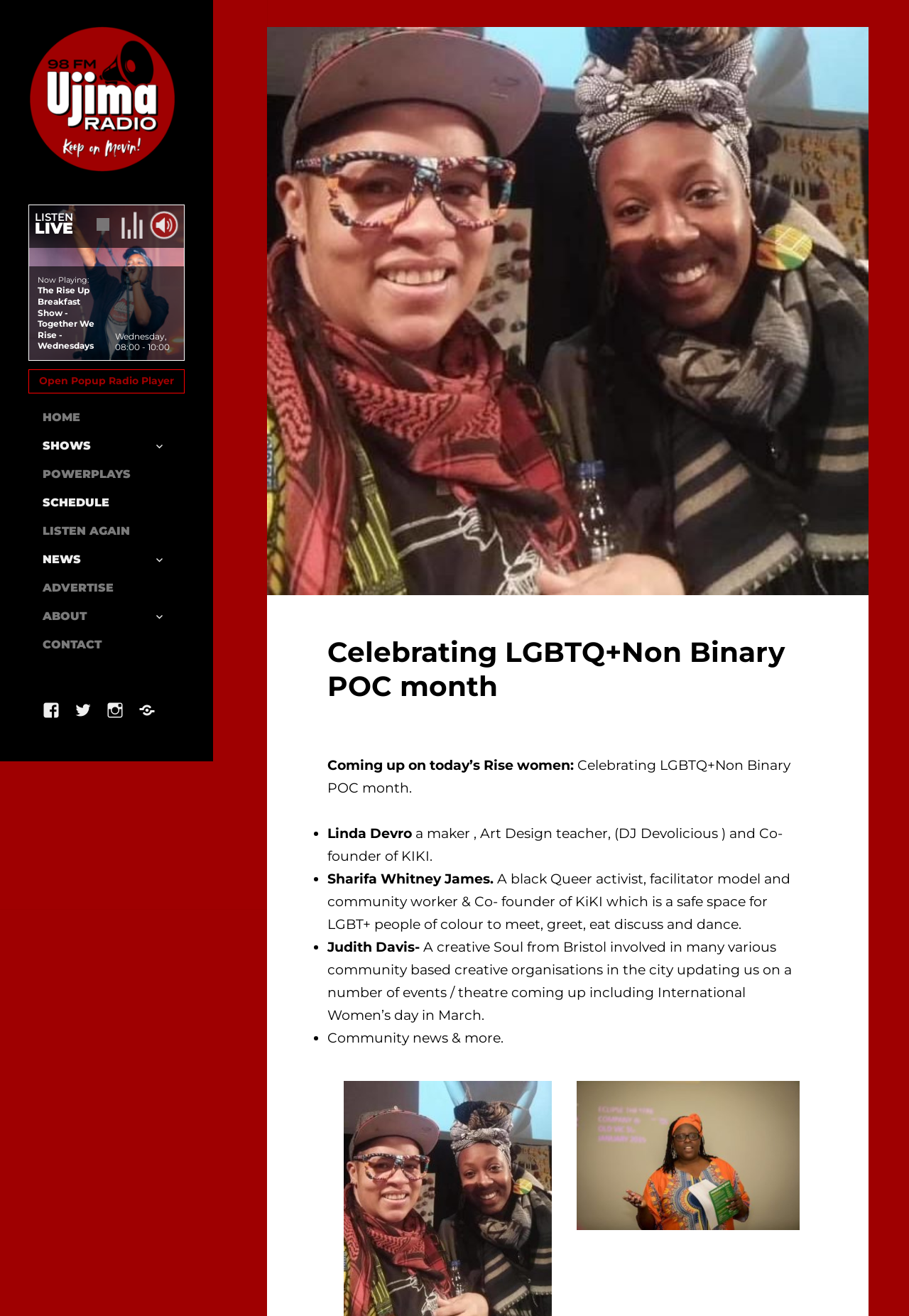Please answer the following question using a single word or phrase: 
What is the type of the image at [0.032, 0.156, 0.202, 0.274]?

Logo